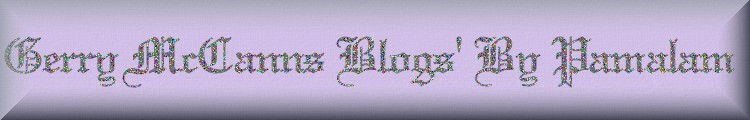Give a one-word or short phrase answer to the question: 
What is the blog's purpose?

Provide information and preserve records